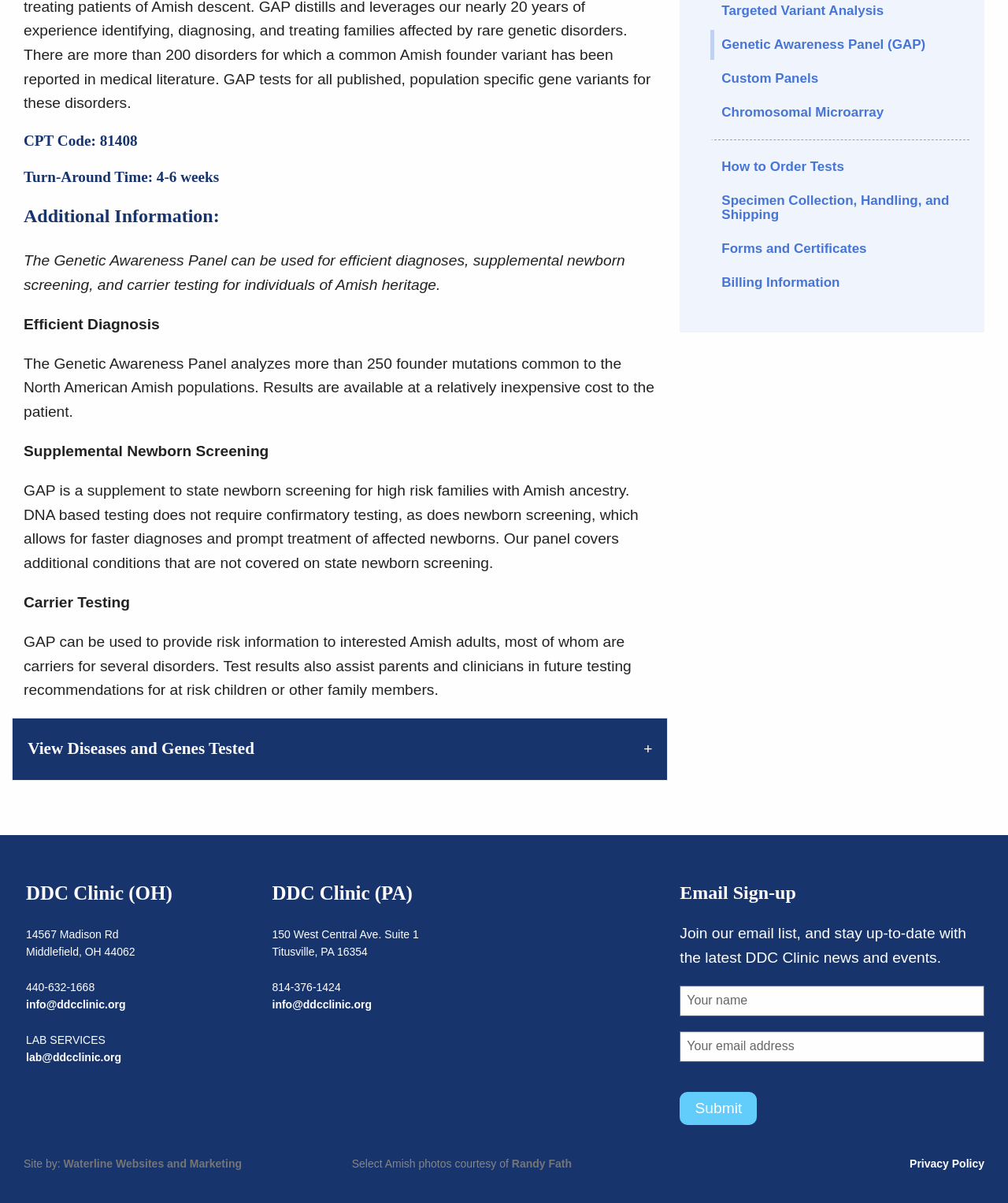Using the format (top-left x, top-left y, bottom-right x, bottom-right y), provide the bounding box coordinates for the described UI element. All values should be floating point numbers between 0 and 1: info@ddcclinic.org

[0.026, 0.83, 0.125, 0.84]